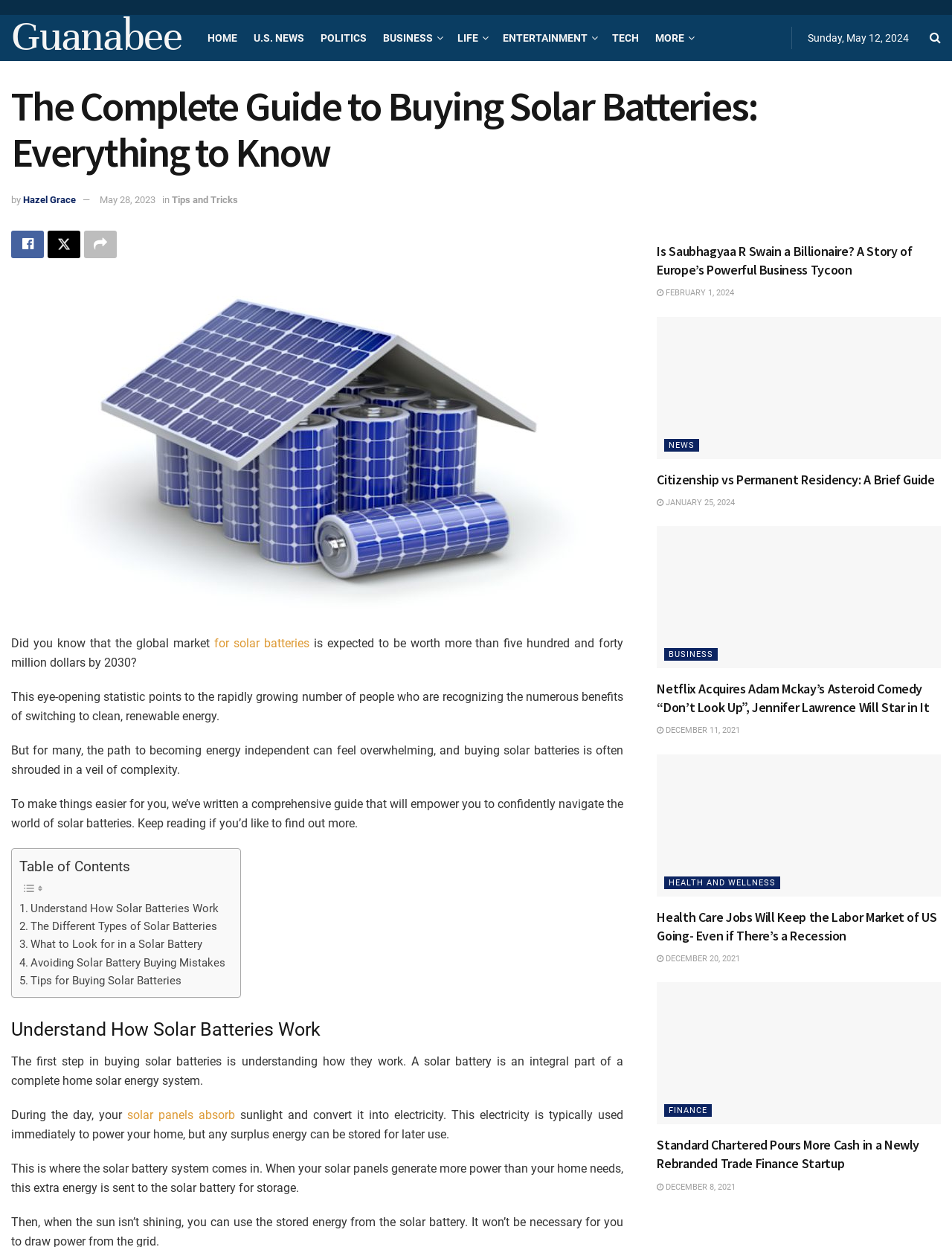Extract the heading text from the webpage.

The Complete Guide to Buying Solar Batteries: Everything to Know